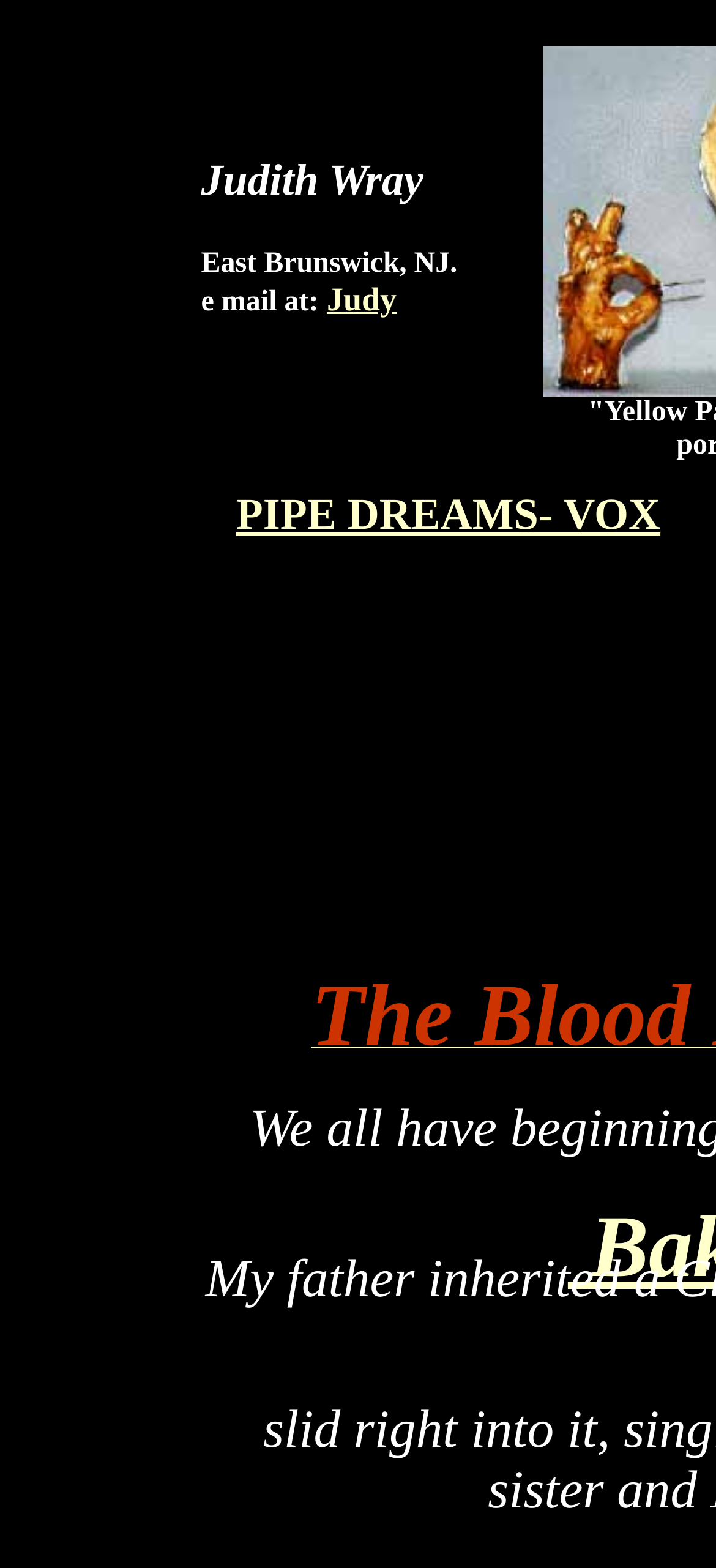Predict the bounding box of the UI element that fits this description: "PIPE DREAMS- VOX".

[0.33, 0.314, 0.922, 0.344]